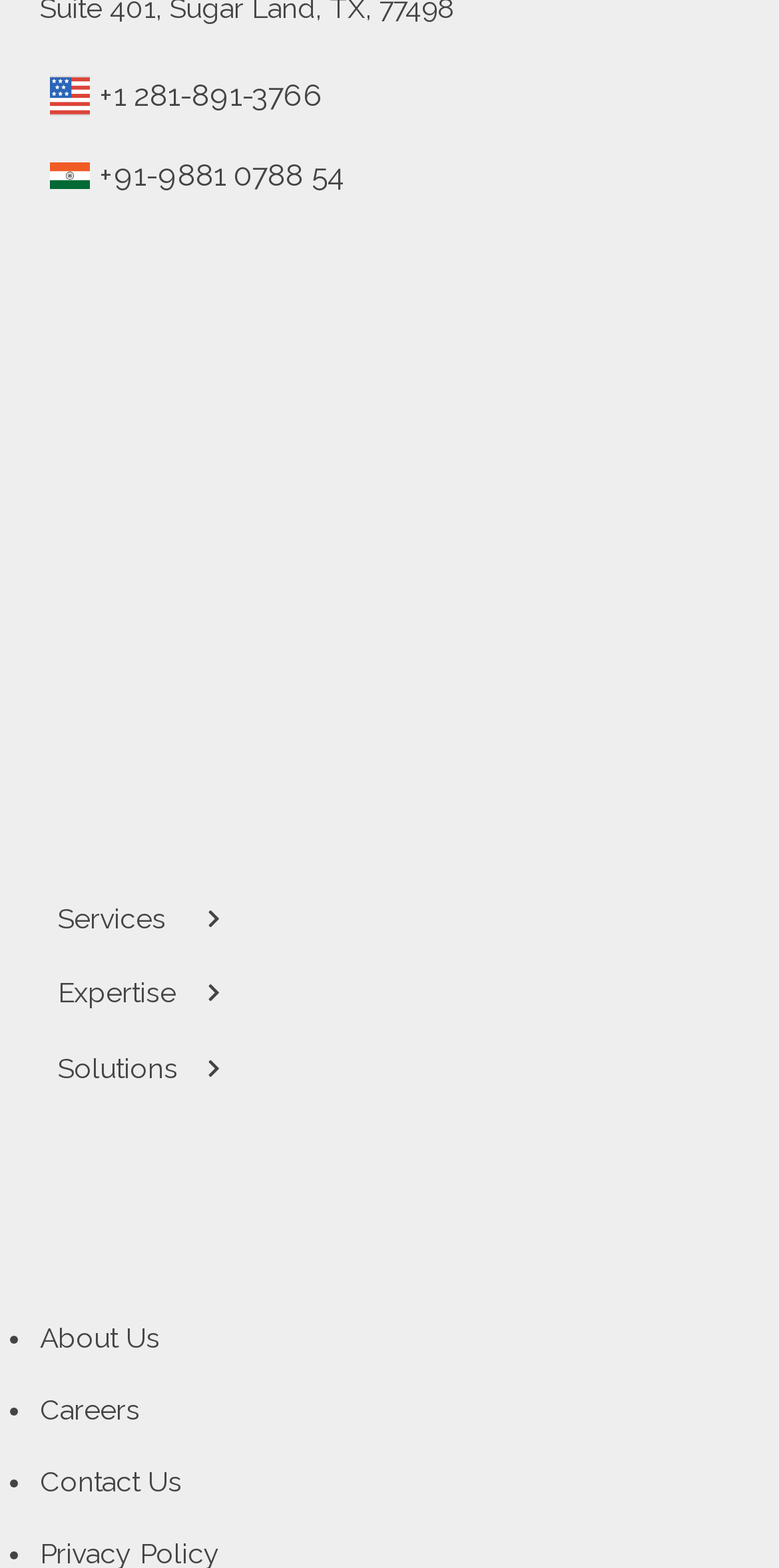Identify the bounding box coordinates for the element you need to click to achieve the following task: "View Services". The coordinates must be four float values ranging from 0 to 1, formatted as [left, top, right, bottom].

[0.051, 0.561, 0.282, 0.609]